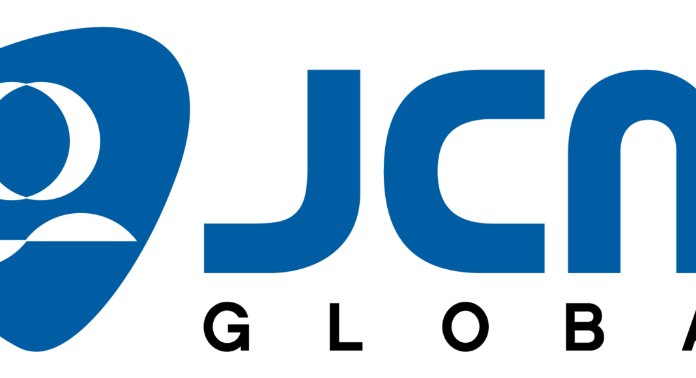Can you look at the image and give a comprehensive answer to the question:
What is the font style of the company name 'JCM'?

According to the caption, the company name 'JCM' is written in a bold font, which indicates that the font style is bold and prominent.